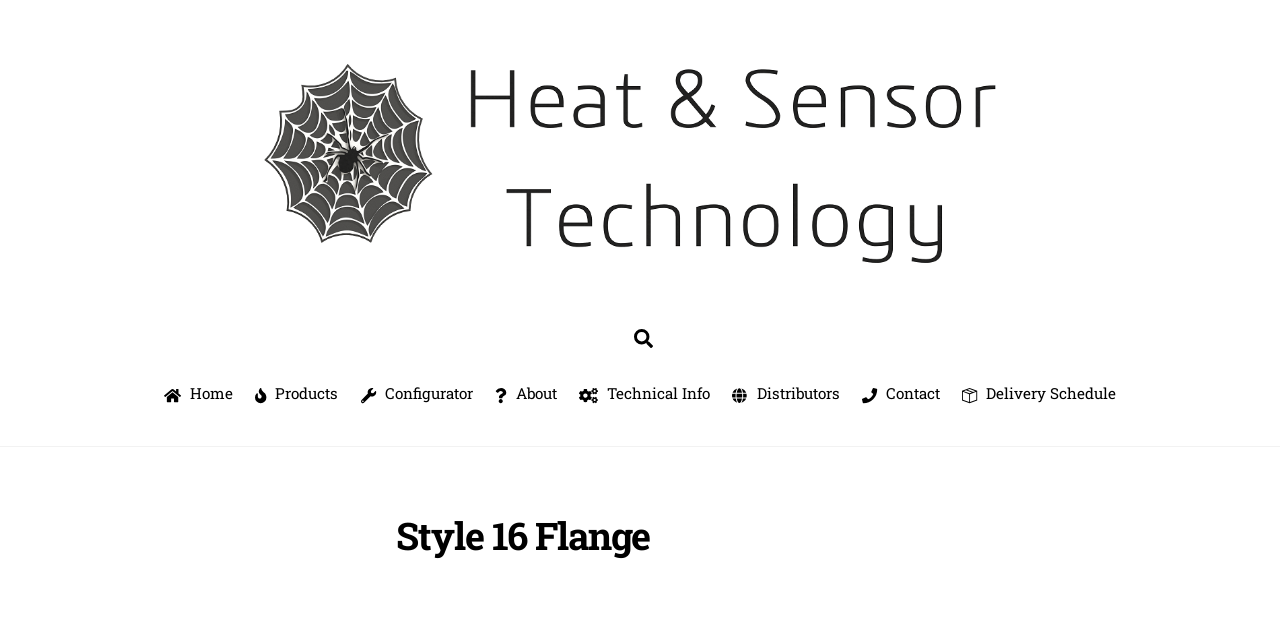What is the company name?
Answer briefly with a single word or phrase based on the image.

Heat and Sensor Technology